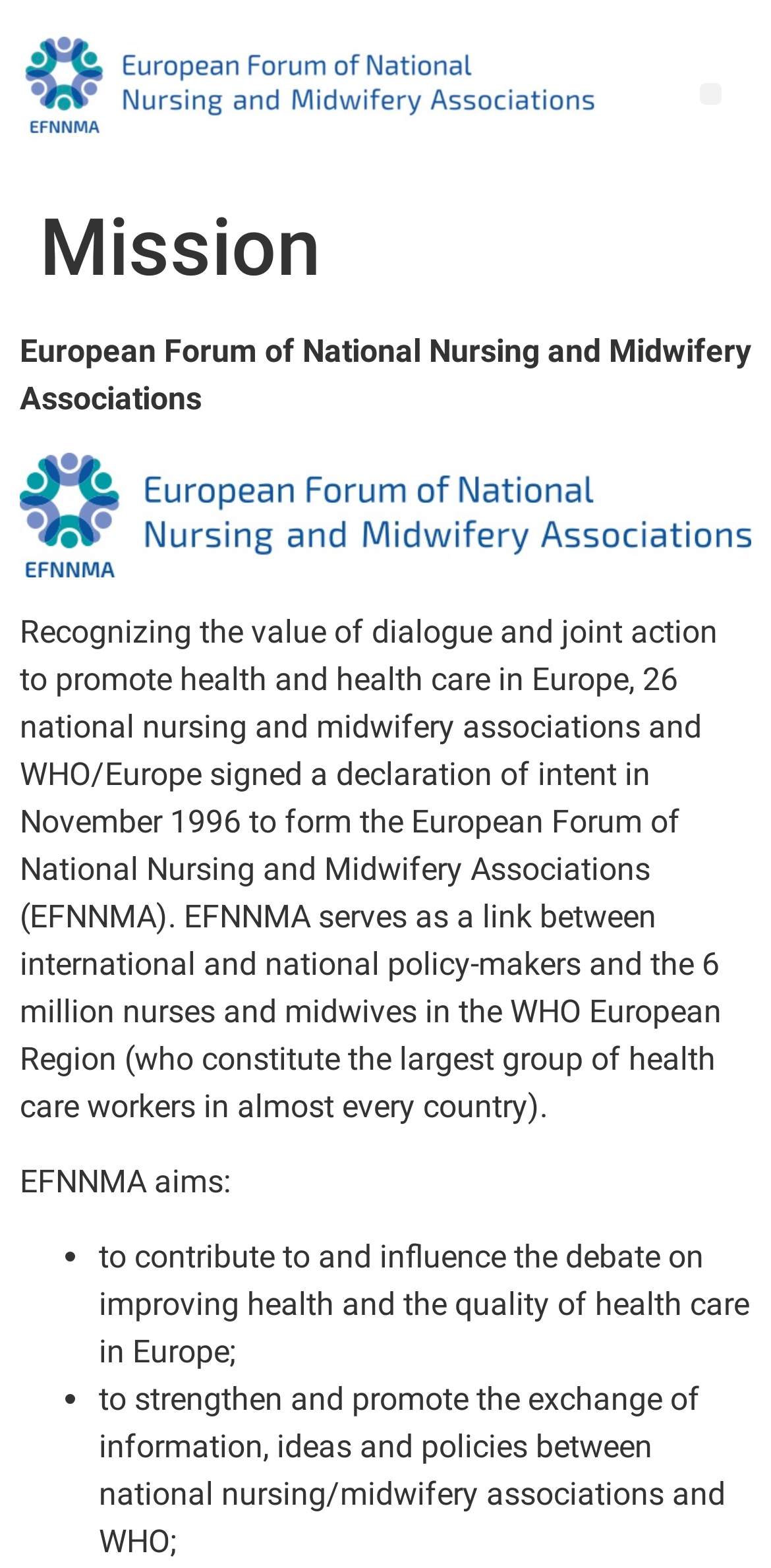Provide a short, one-word or phrase answer to the question below:
When was the declaration of intent signed?

November 1996